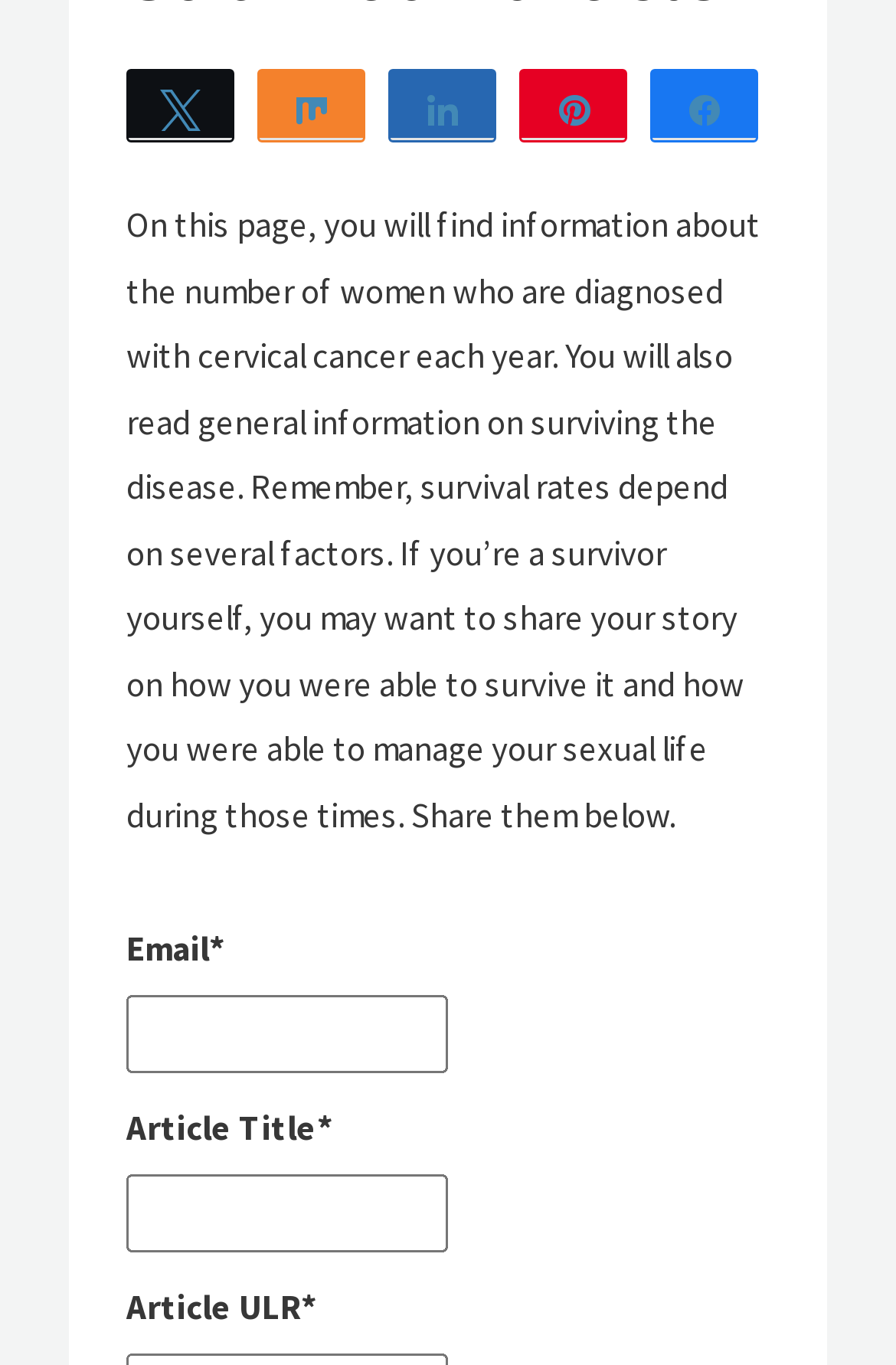Given the webpage screenshot, identify the bounding box of the UI element that matches this description: "Tweet".

[0.144, 0.052, 0.259, 0.103]